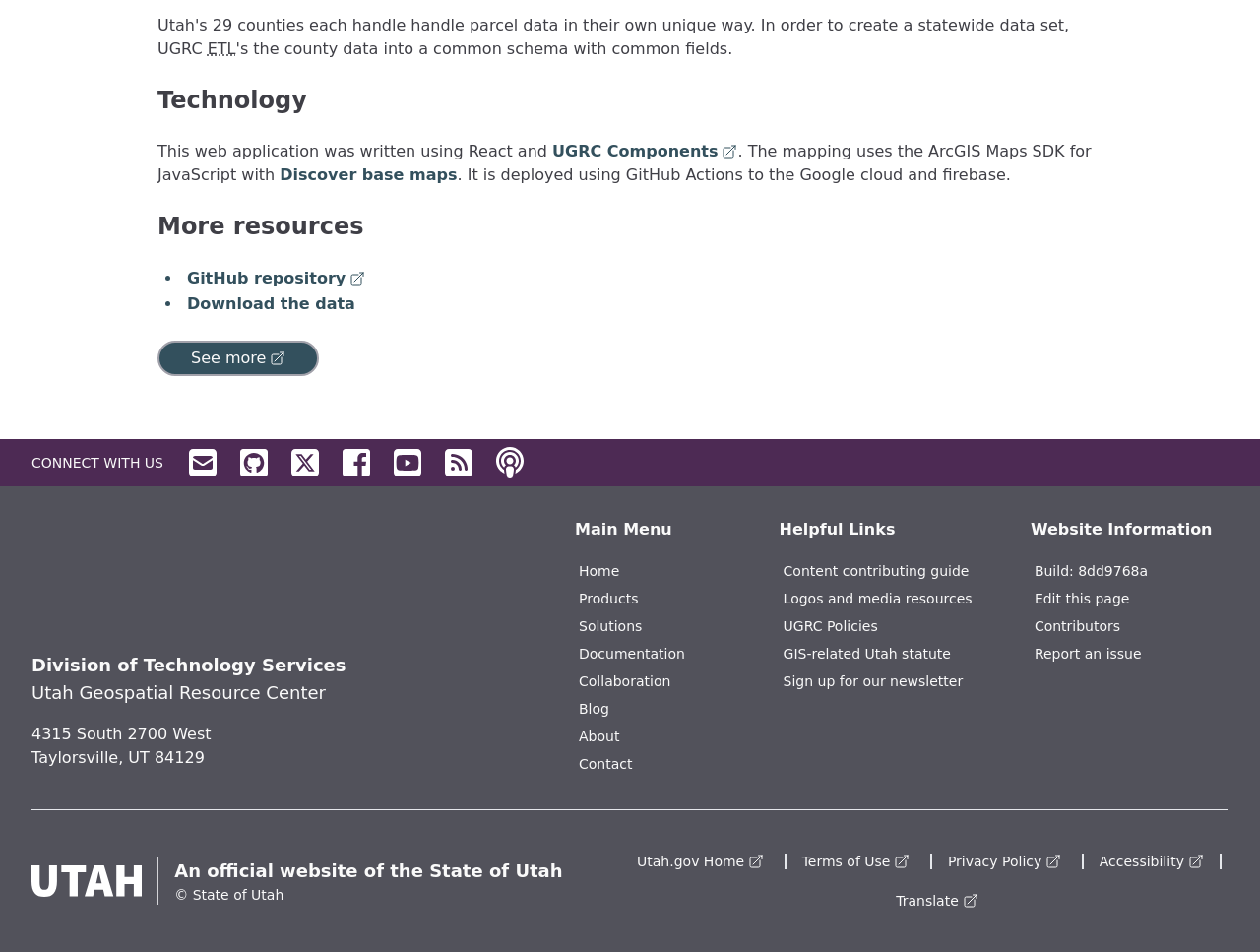Please provide the bounding box coordinate of the region that matches the element description: Products. Coordinates should be in the format (top-left x, top-left y, bottom-right x, bottom-right y) and all values should be between 0 and 1.

[0.459, 0.62, 0.507, 0.637]